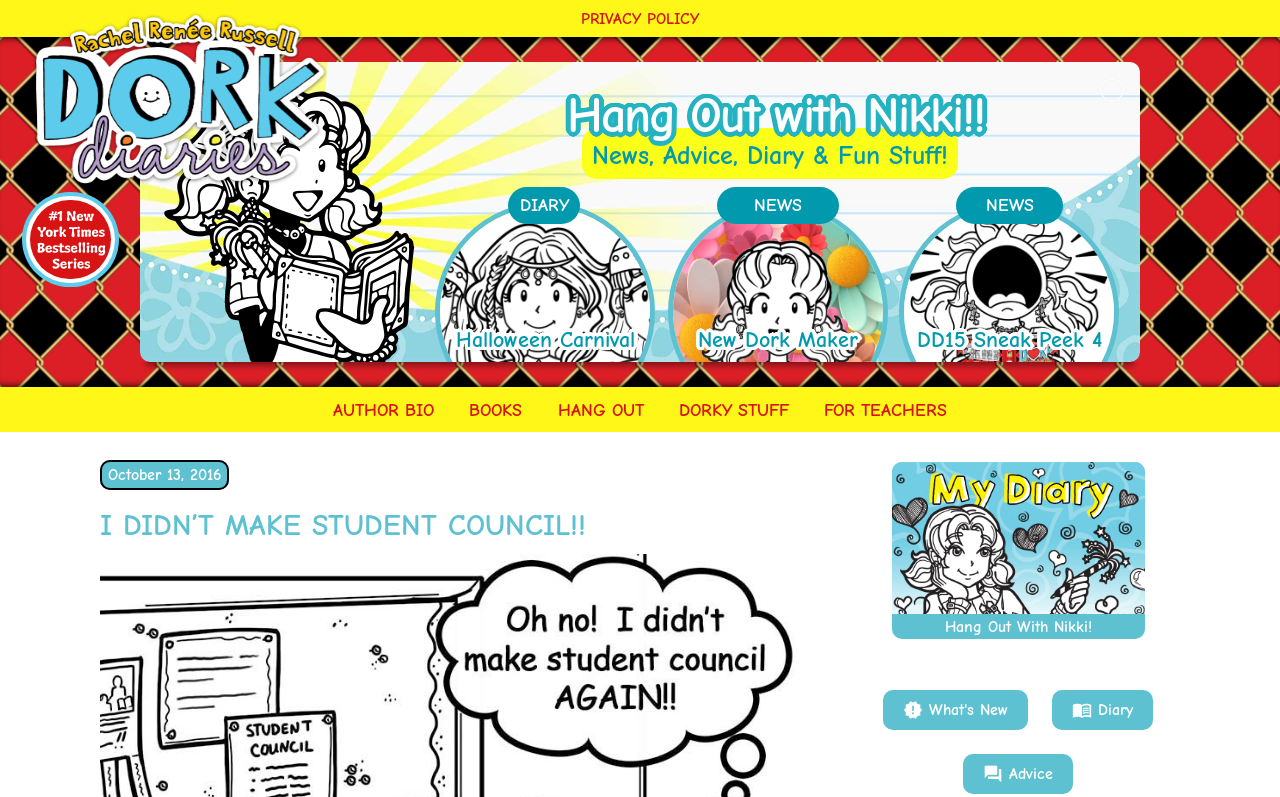Describe all the key features of the webpage in detail.

This webpage is about the "Dork Diaries" series, specifically a diary entry titled "I DIDN'T MAKE STUDENT COUNCIL!!". At the top, there are four links to skip to different sections of the page: primary navigation, main content, primary sidebar, and footer. 

Below these links, there is a secondary navigation menu with a single link to the "PRIVACY POLICY" page. 

On the left side of the page, there are several links and text elements. There are three links with no text, followed by a heading that reads "News, Advice, Diary & Fun Stuff!". Below this heading, there are several sections with links and text, including "Hang Out with Nikki!!", "Halloween Carnival", "DIARY", "NEWS", and "New Dork Maker". Each section has a link and a brief description.

On the right side of the page, there is a main navigation menu with links to "AUTHOR BIO", "BOOKS", "HANG OUT", "DORKY STUFF", and "FOR TEACHERS". The "FOR TEACHERS" link has a subheading with a date, "October 13, 2016", and a heading that reads "I DIDN’T MAKE STUDENT COUNCIL!!". 

Below the main navigation menu, there is a primary sidebar with a heading that reads "PRIMARY SIDEBAR". This section contains a figure with a link and a caption that reads "Hang Out With Nikki!". There are also three links to "What's New", "Diary", and "Advice" sections.

Overall, the page appears to be a blog or diary entry with links to various sections and resources related to the "Dork Diaries" series.